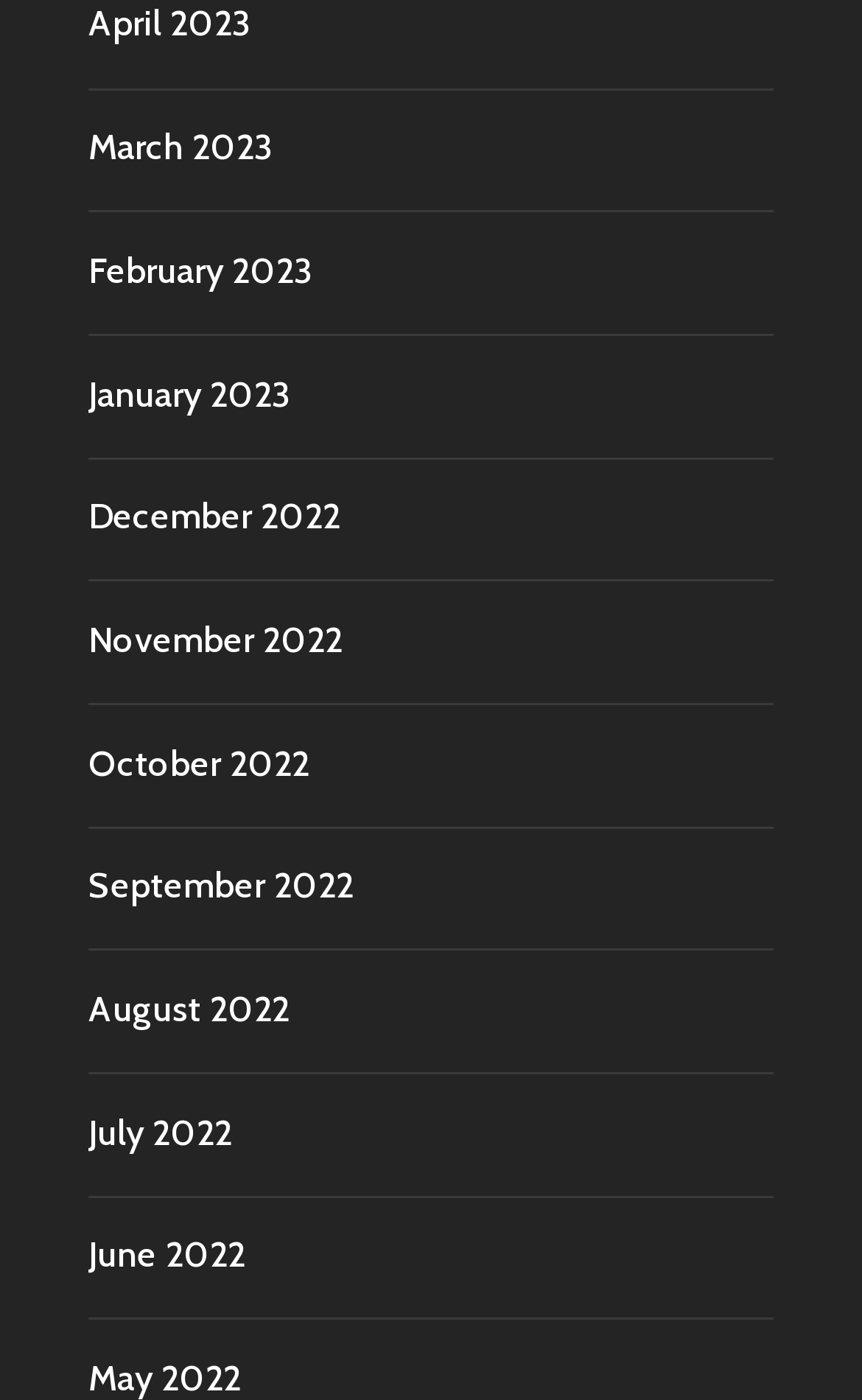Find the bounding box coordinates of the clickable area that will achieve the following instruction: "View March 2023".

[0.103, 0.09, 0.318, 0.12]